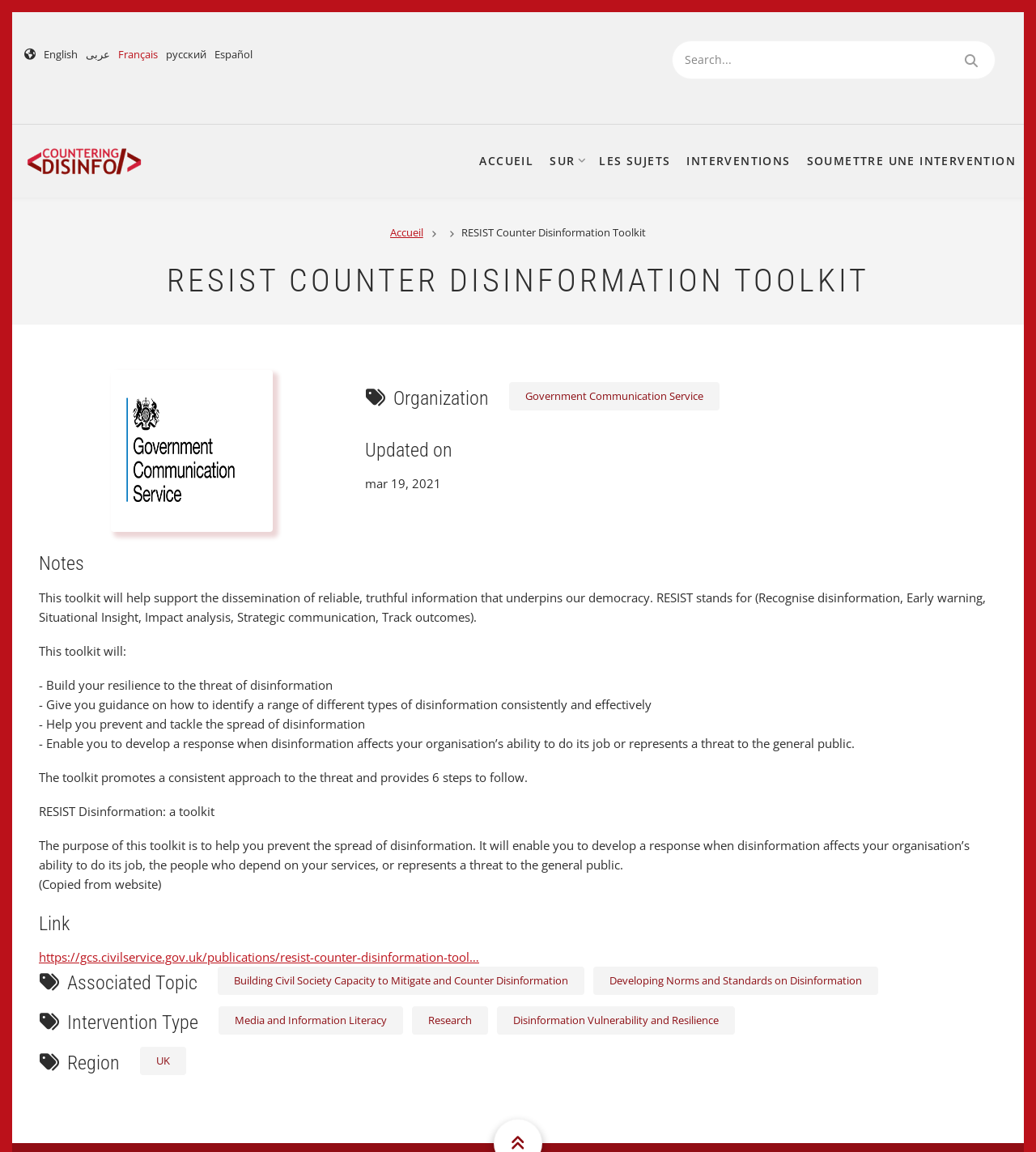Locate the bounding box coordinates of the clickable region to complete the following instruction: "Switch to English language."

[0.042, 0.041, 0.075, 0.053]